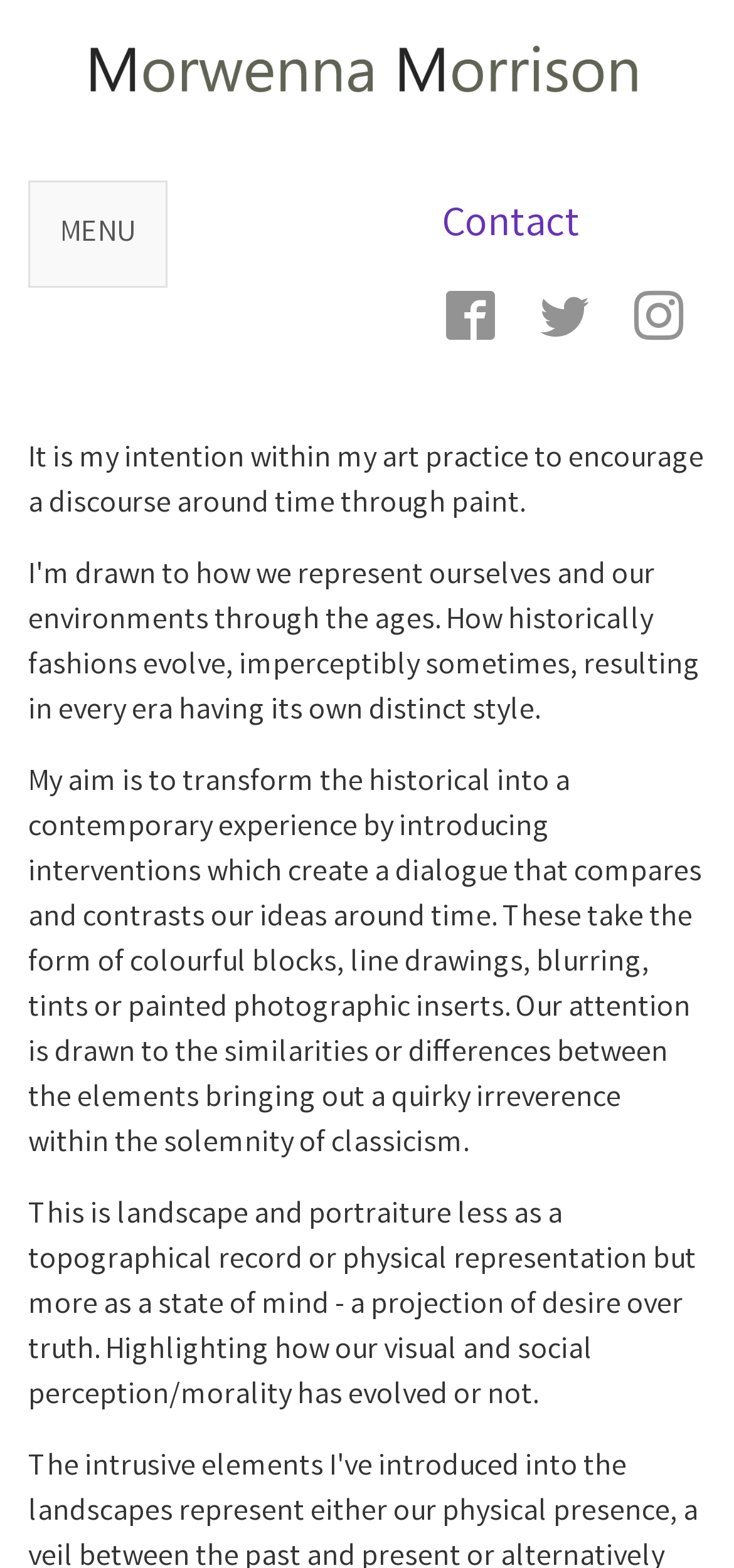Given the content of the image, can you provide a detailed answer to the question?
What is the artist's intention?

Based on the webpage, the artist's intention is to encourage a discourse around time through their art practice, as stated in the first paragraph of the artist statement.